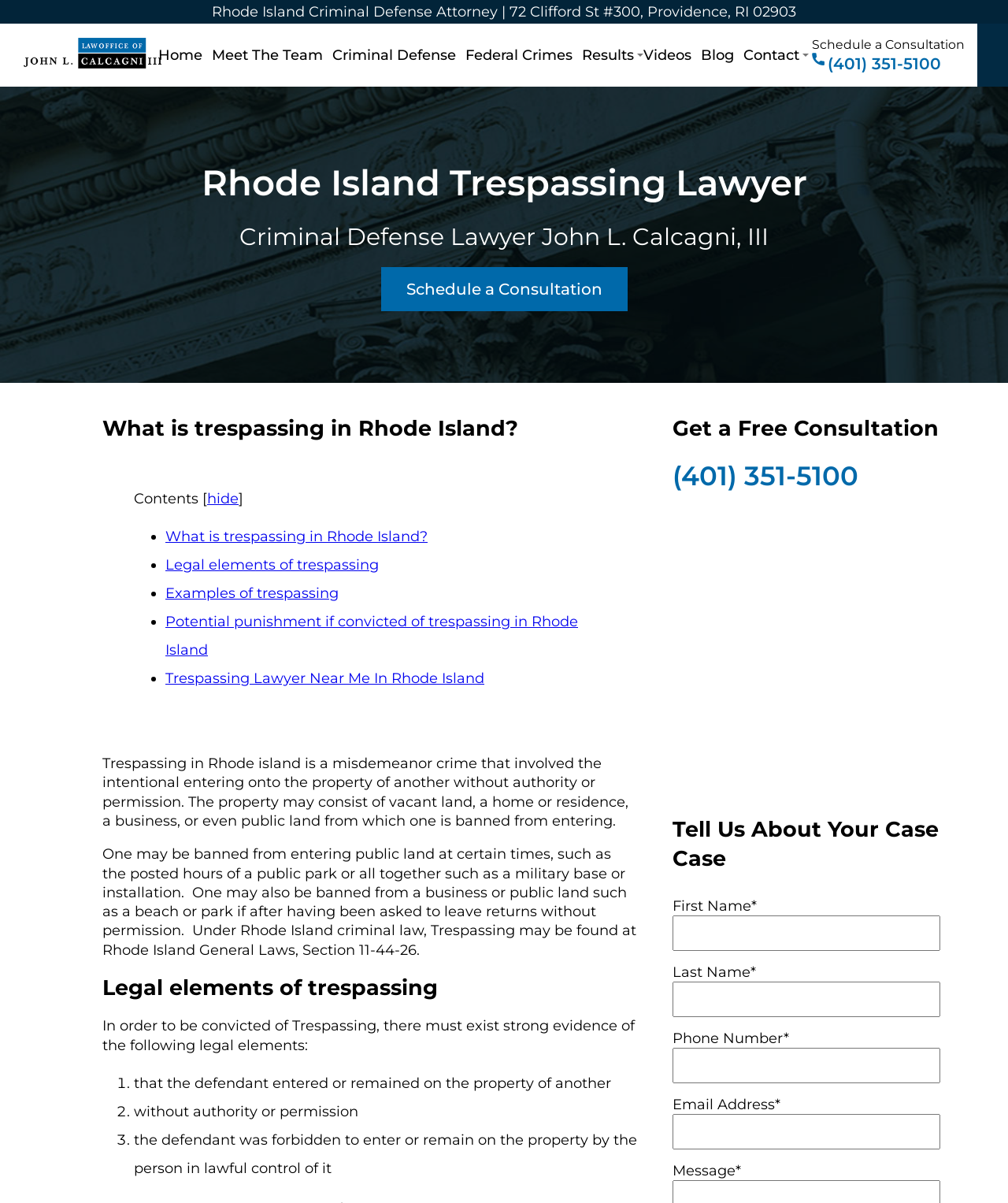Please indicate the bounding box coordinates of the element's region to be clicked to achieve the instruction: "Click the 'Home' link". Provide the coordinates as four float numbers between 0 and 1, i.e., [left, top, right, bottom].

[0.157, 0.039, 0.2, 0.053]